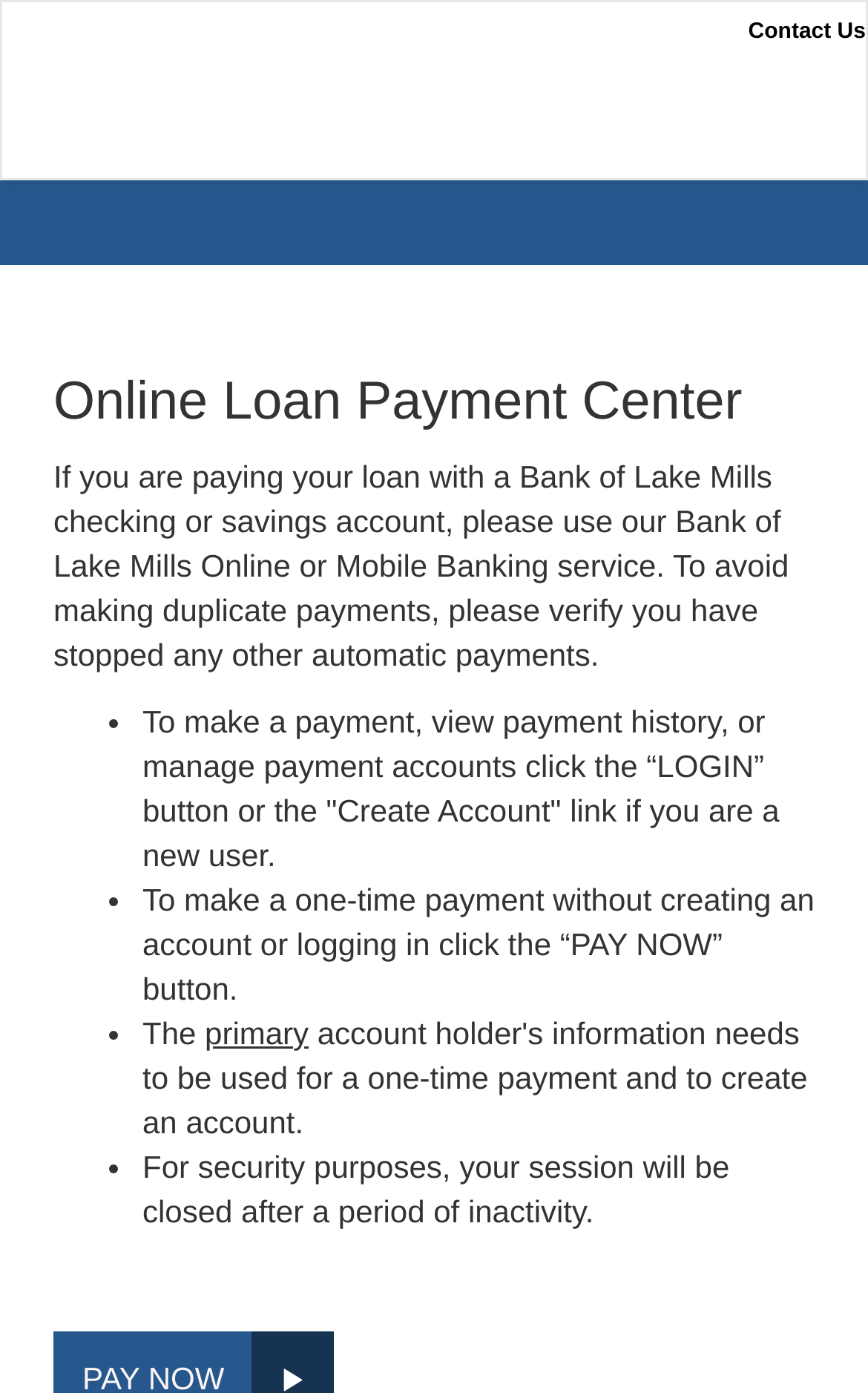Identify the bounding box coordinates of the element that should be clicked to fulfill this task: "create an account". The coordinates should be provided as four float numbers between 0 and 1, i.e., [left, top, right, bottom].

[0.062, 0.959, 0.307, 0.985]